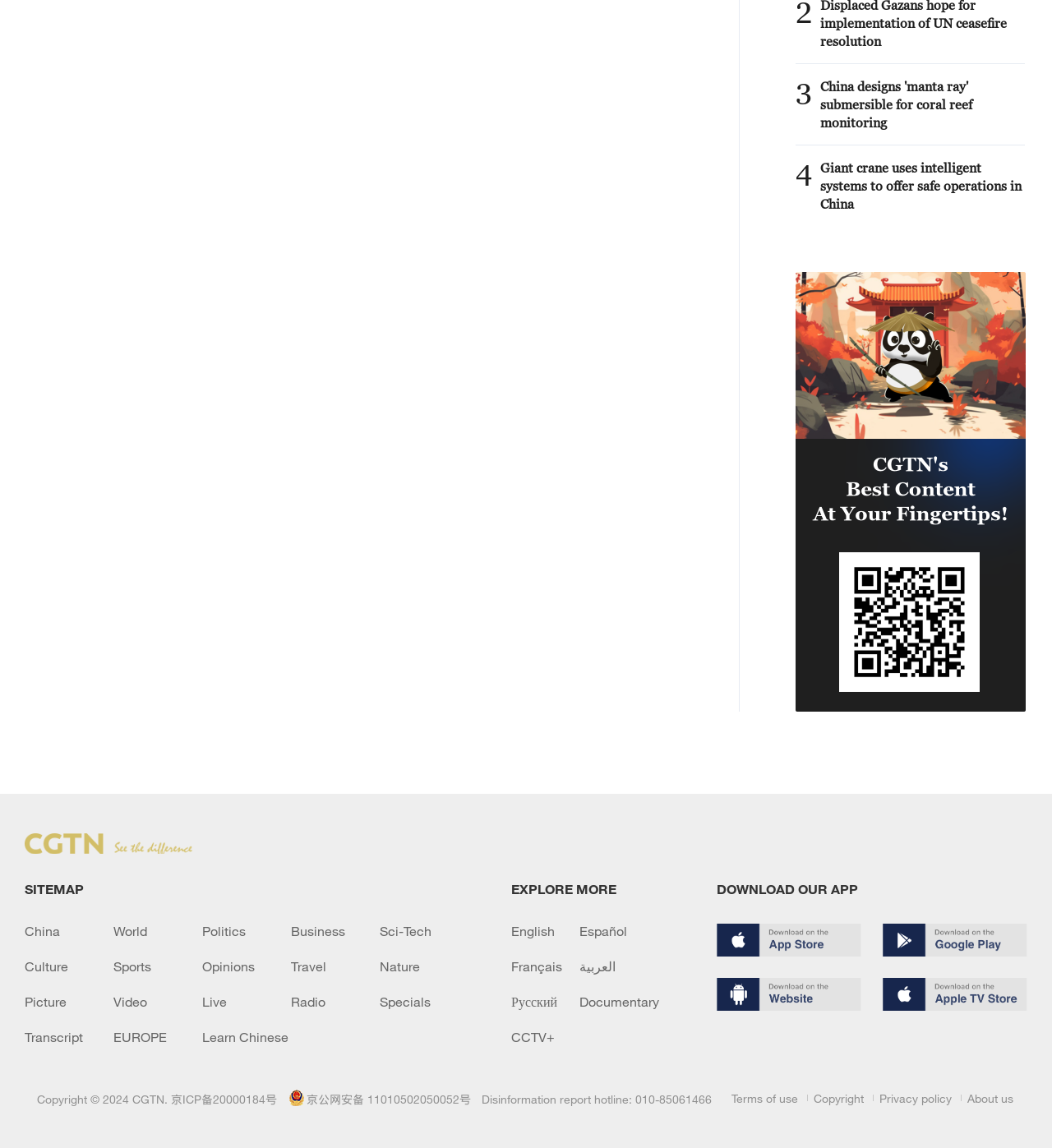Give a succinct answer to this question in a single word or phrase: 
What is the topic of the first article?

Coral reef monitoring